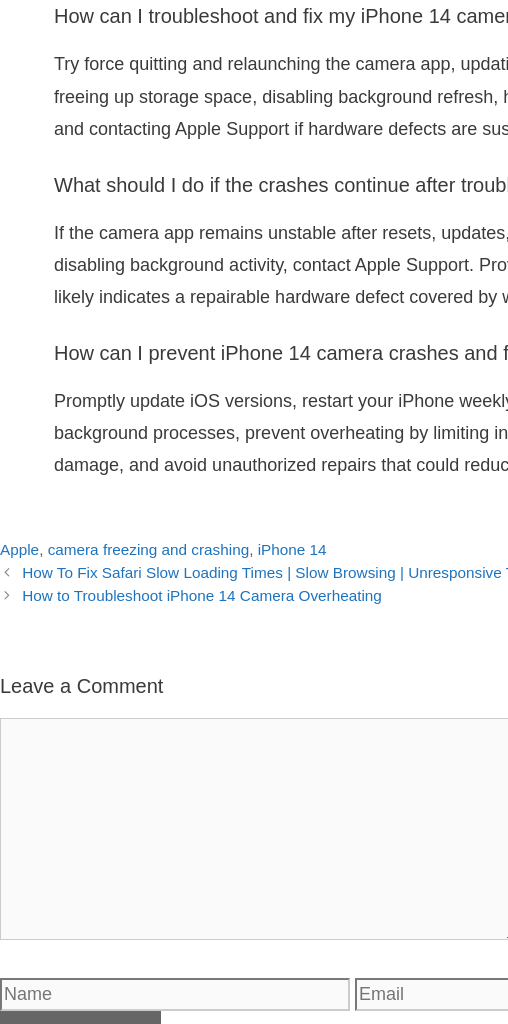What is the purpose of the 'Tap General' graphic?
Answer with a single word or phrase by referring to the visual content.

Troubleshooting or adjustments